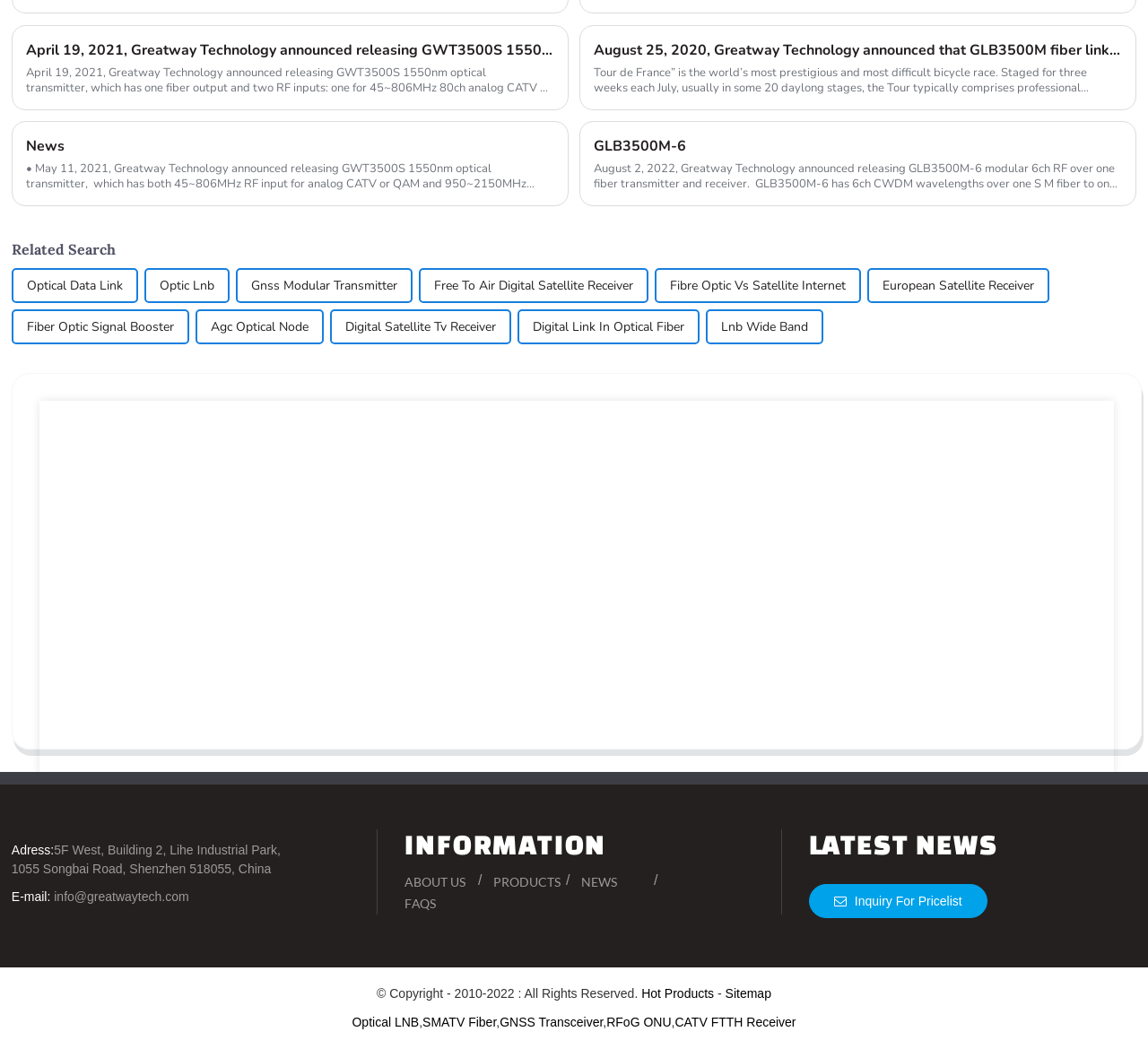Utilize the information from the image to answer the question in detail:
What is the type of products offered by the company?

I analyzed the links and static text elements on the webpage and found that the company offers various products related to optical and satellite communication, such as optical transmitters, fiber links, and satellite receivers.